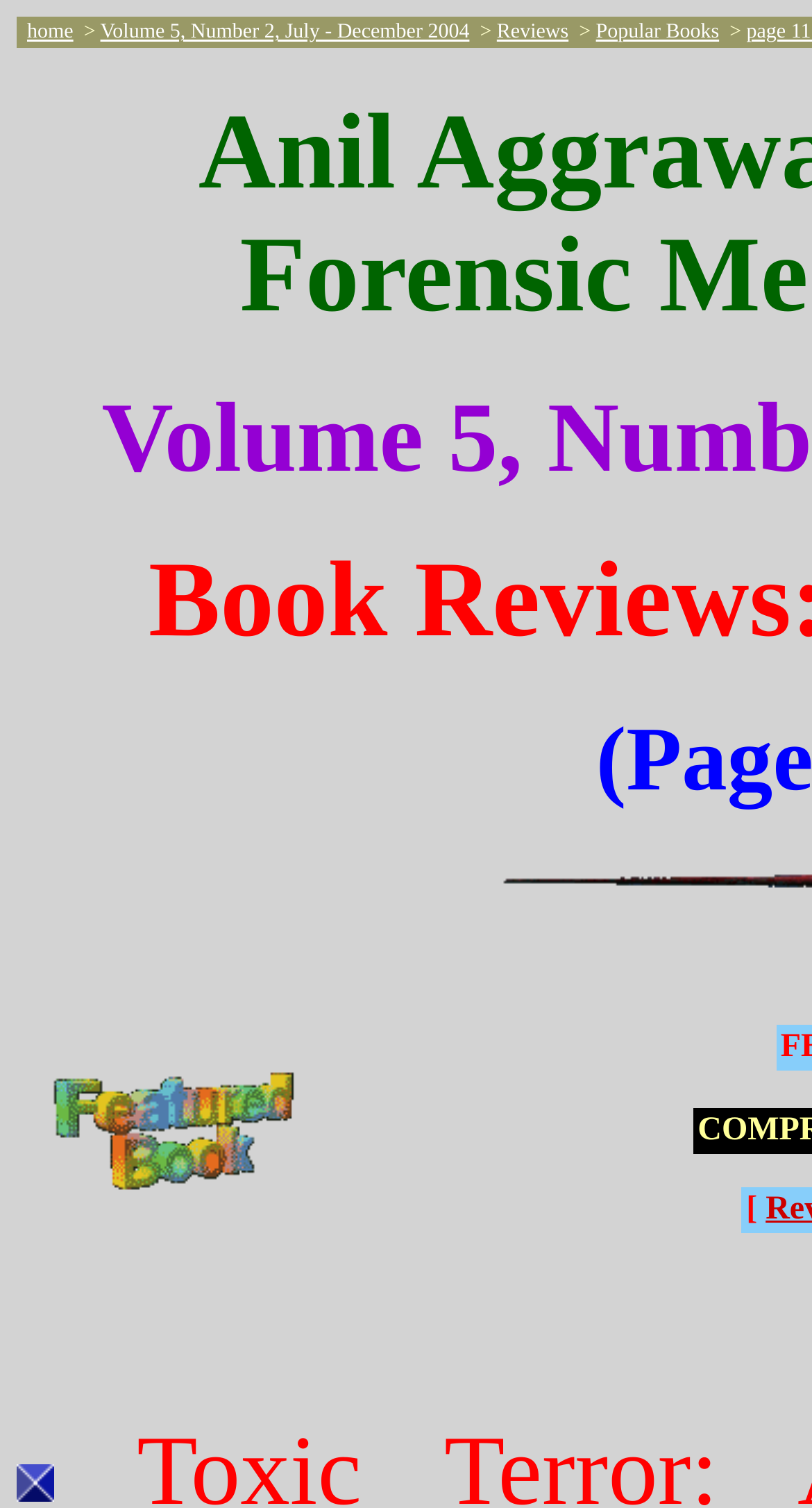What is the purpose of the table?
Can you offer a detailed and complete answer to this question?

The table has a complex structure with multiple cells and rows, and it contains an image. Based on the context of the webpage, which is about forensic science and medicine, I infer that the table is used to display book reviews or summaries.